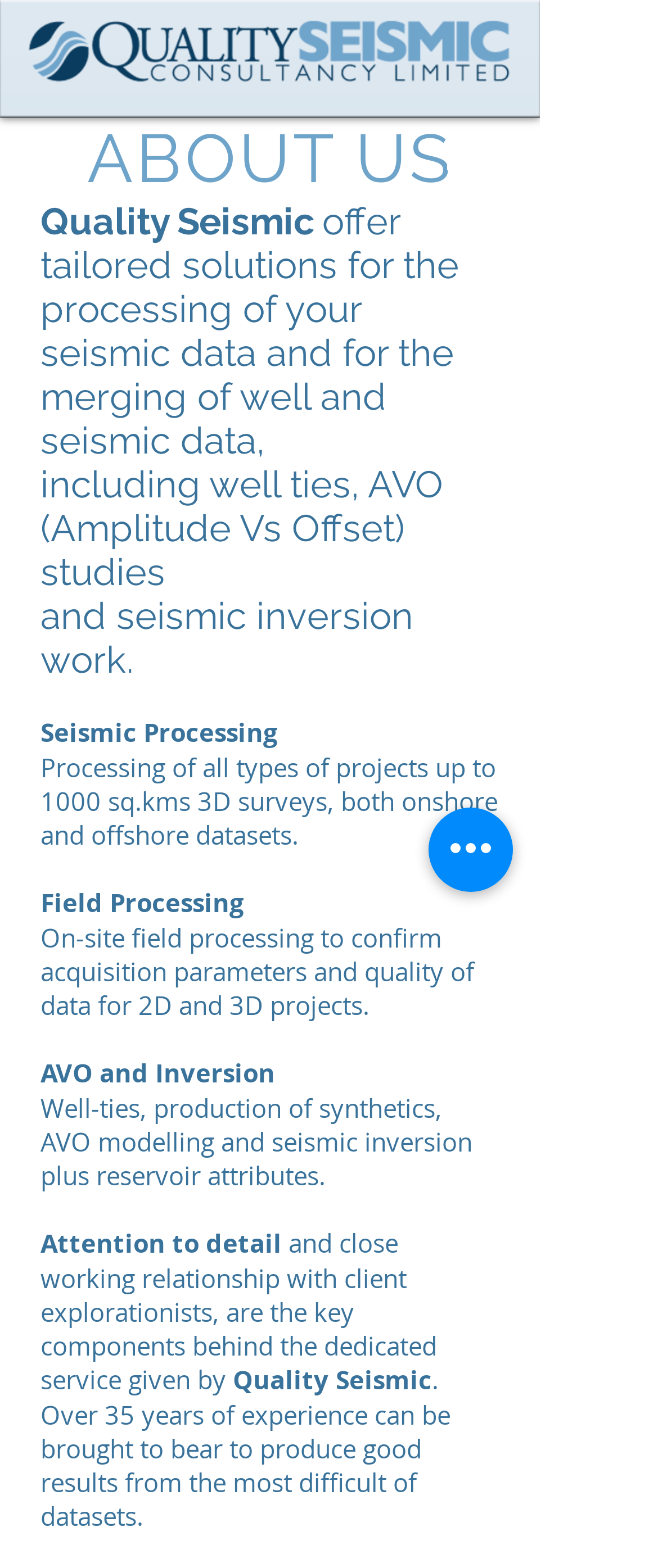What is the purpose of on-site field processing?
Look at the screenshot and give a one-word or phrase answer.

Confirm acquisition parameters